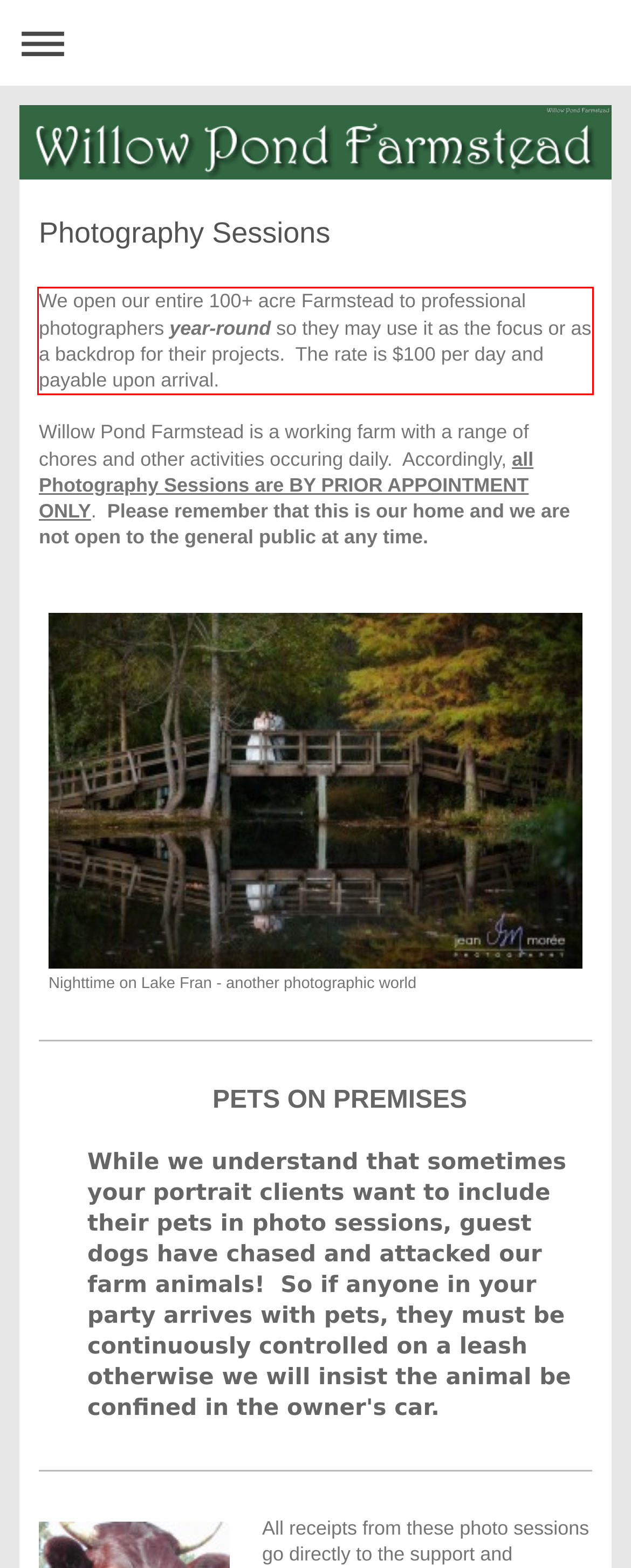Your task is to recognize and extract the text content from the UI element enclosed in the red bounding box on the webpage screenshot.

We open our entire 100+ acre Farmstead to professional photographers year-round so they may use it as the focus or as a backdrop for their projects. The rate is $100 per day and payable upon arrival.